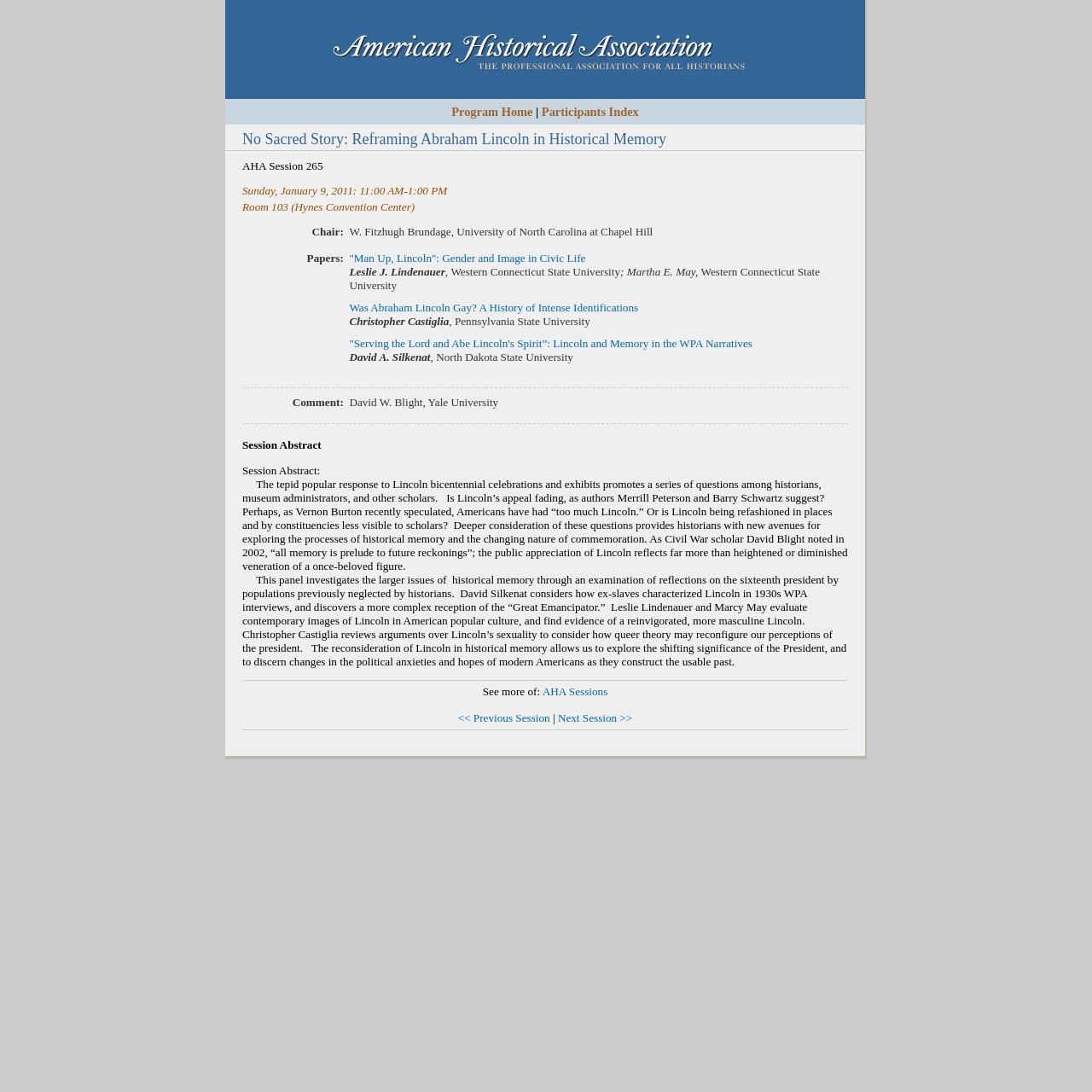Select the bounding box coordinates of the element I need to click to carry out the following instruction: "Search for something".

None